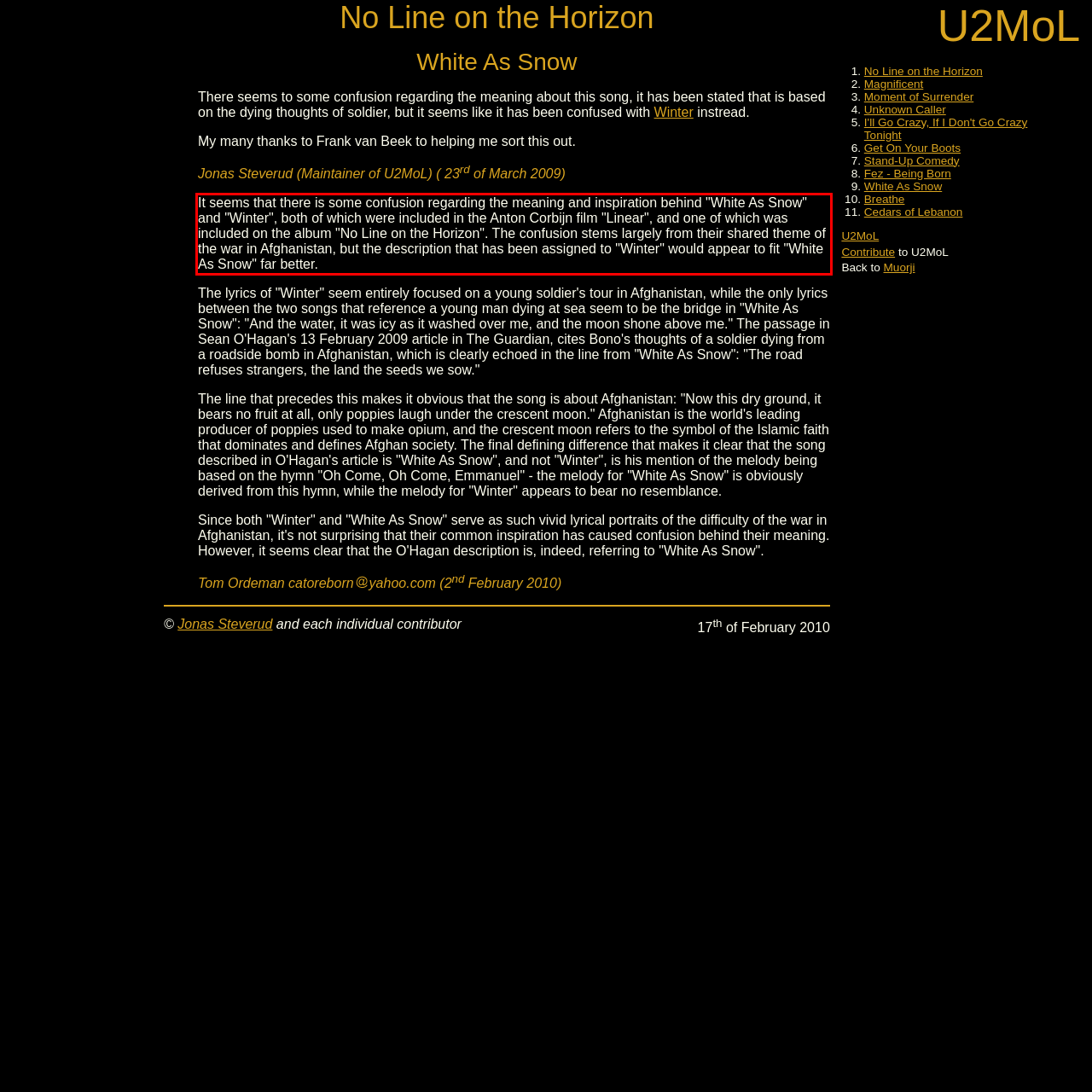Please identify and extract the text from the UI element that is surrounded by a red bounding box in the provided webpage screenshot.

It seems that there is some confusion regarding the meaning and inspiration behind "White As Snow" and "Winter", both of which were included in the Anton Corbijn film "Linear", and one of which was included on the album "No Line on the Horizon". The confusion stems largely from their shared theme of the war in Afghanistan, but the description that has been assigned to "Winter" would appear to fit "White As Snow" far better.